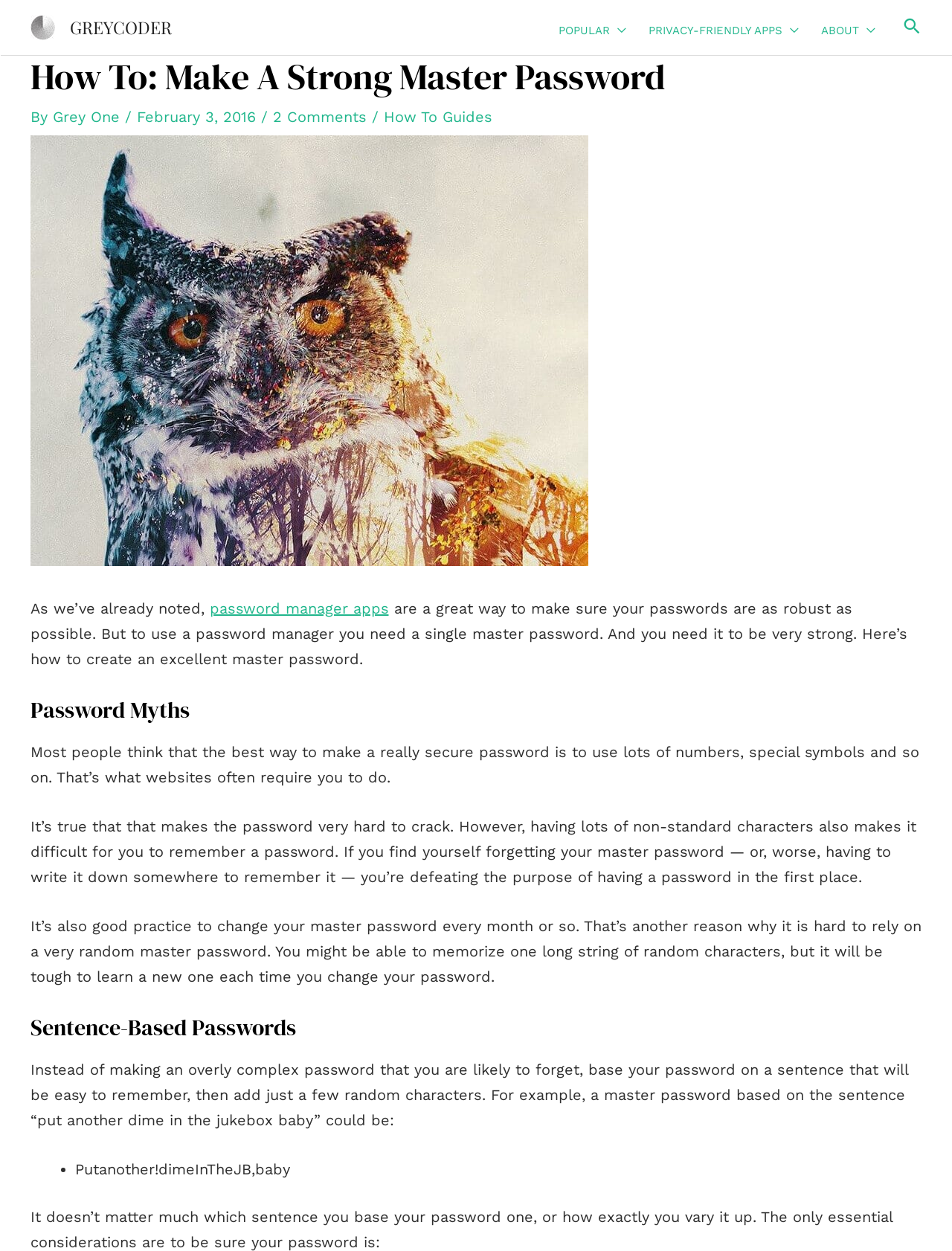What is the main consideration for a strong master password?
Provide a detailed answer to the question using information from the image.

The webpage states that the only essential considerations for a strong master password are to be sure it is strong and memorable, which implies that these are the main considerations.